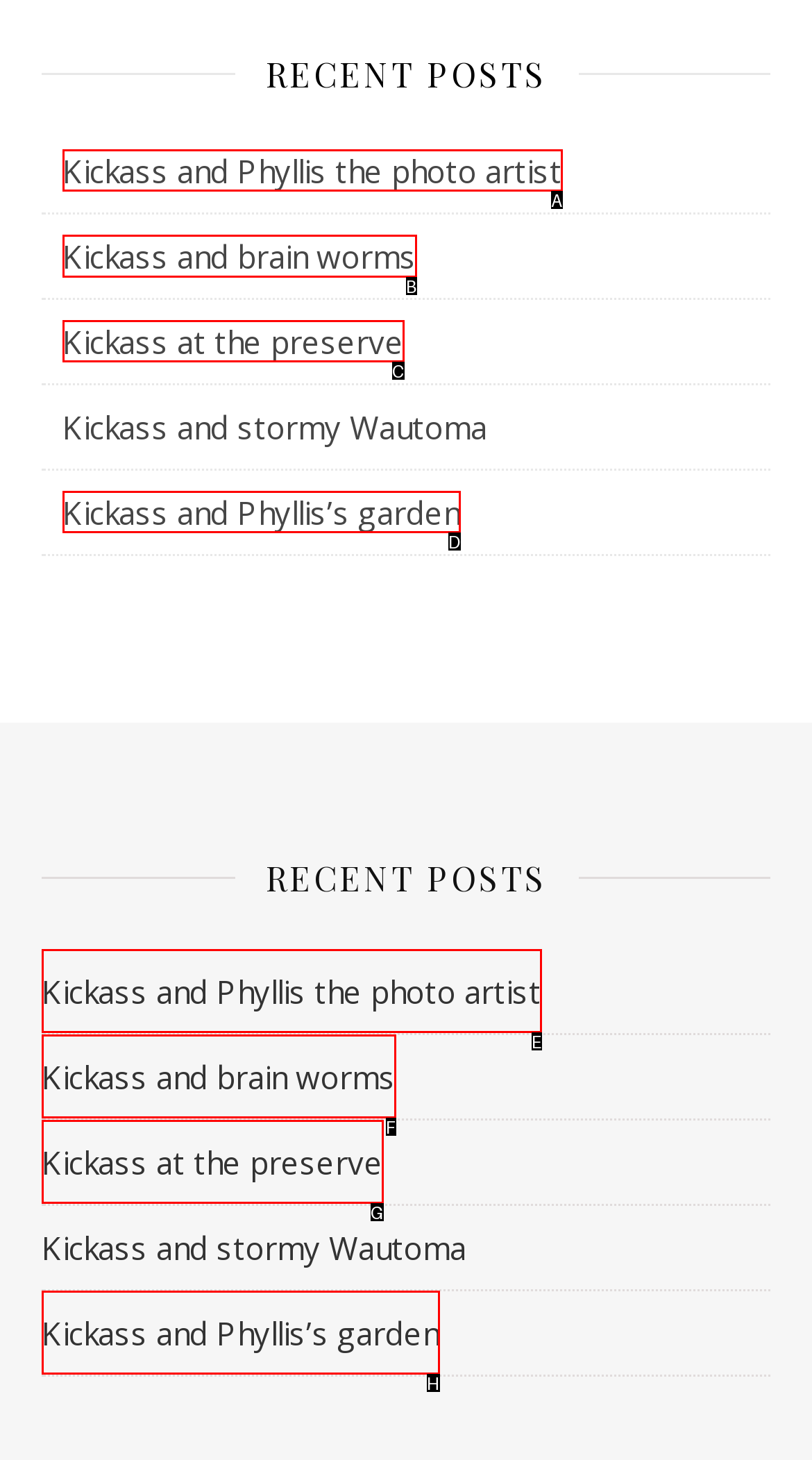Provide the letter of the HTML element that you need to click on to perform the task: read post 'Kickass and brain worms'.
Answer with the letter corresponding to the correct option.

B